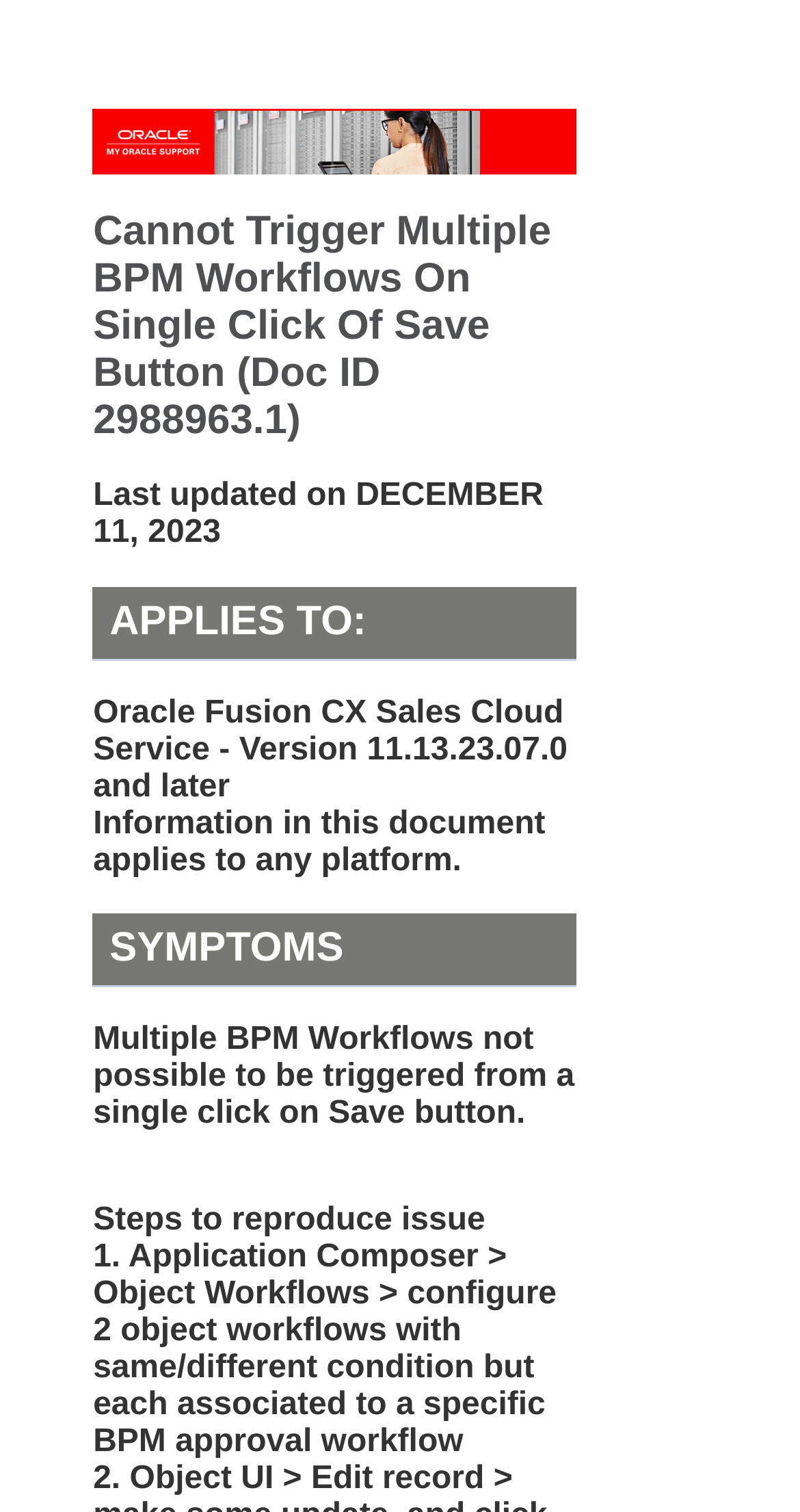Describe in detail what you see on the webpage.

The webpage appears to be a technical support document from Oracle, specifically addressing an issue with triggering multiple BPM workflows on a single click of the Save button in Oracle Fusion CX Sales Cloud Service version 11.13.23.07.0 and later.

At the top of the page, there is a banner with the title "My Oracle Support Banner" accompanied by an image. Below the banner, the main title of the document "Cannot Trigger Multiple BPM Workflows On Single Click Of Save Button (Doc ID 2988963.1)" is prominently displayed.

To the right of the main title, the last updated date "DECEMBER 11, 2023" is shown. The document's applicability is specified below, stating that it applies to Oracle Fusion CX Sales Cloud Service version 11.13.23.07.0 and later, and that the information is relevant to any platform.

The symptoms of the issue are described in a section titled "SYMPTOMS", which explains that multiple BPM workflows cannot be triggered from a single click on the Save button. The steps to reproduce the issue are outlined in a series of numbered points, including configuring object workflows with specific conditions and associating them with BPM approval workflows.

Overall, the webpage provides a concise and structured description of a technical issue and its symptoms, along with steps to reproduce the problem.